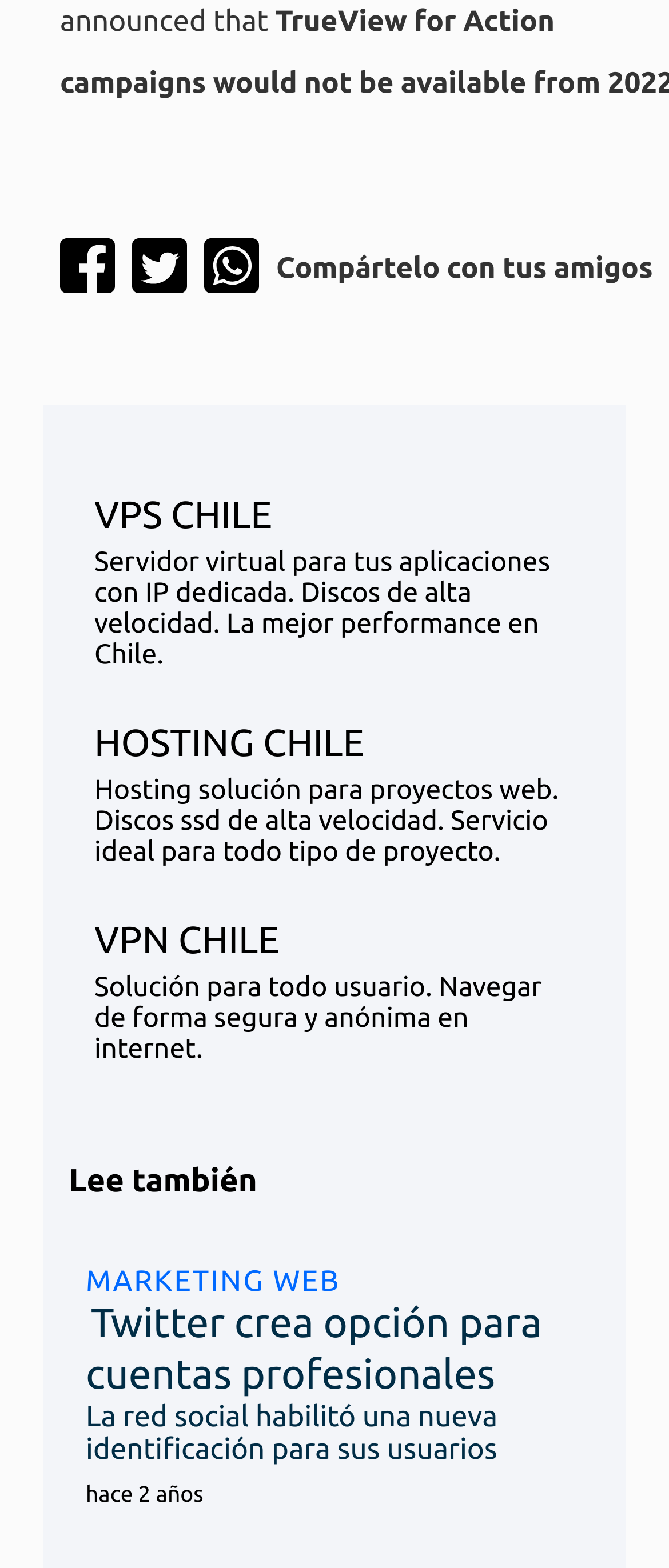Using the details from the image, please elaborate on the following question: How many articles are listed under 'Lee también'?

There is one article listed under the 'Lee también' section, which is 'Twitter crea opción para cuentas profesionales', as indicated by the link and corresponding text.